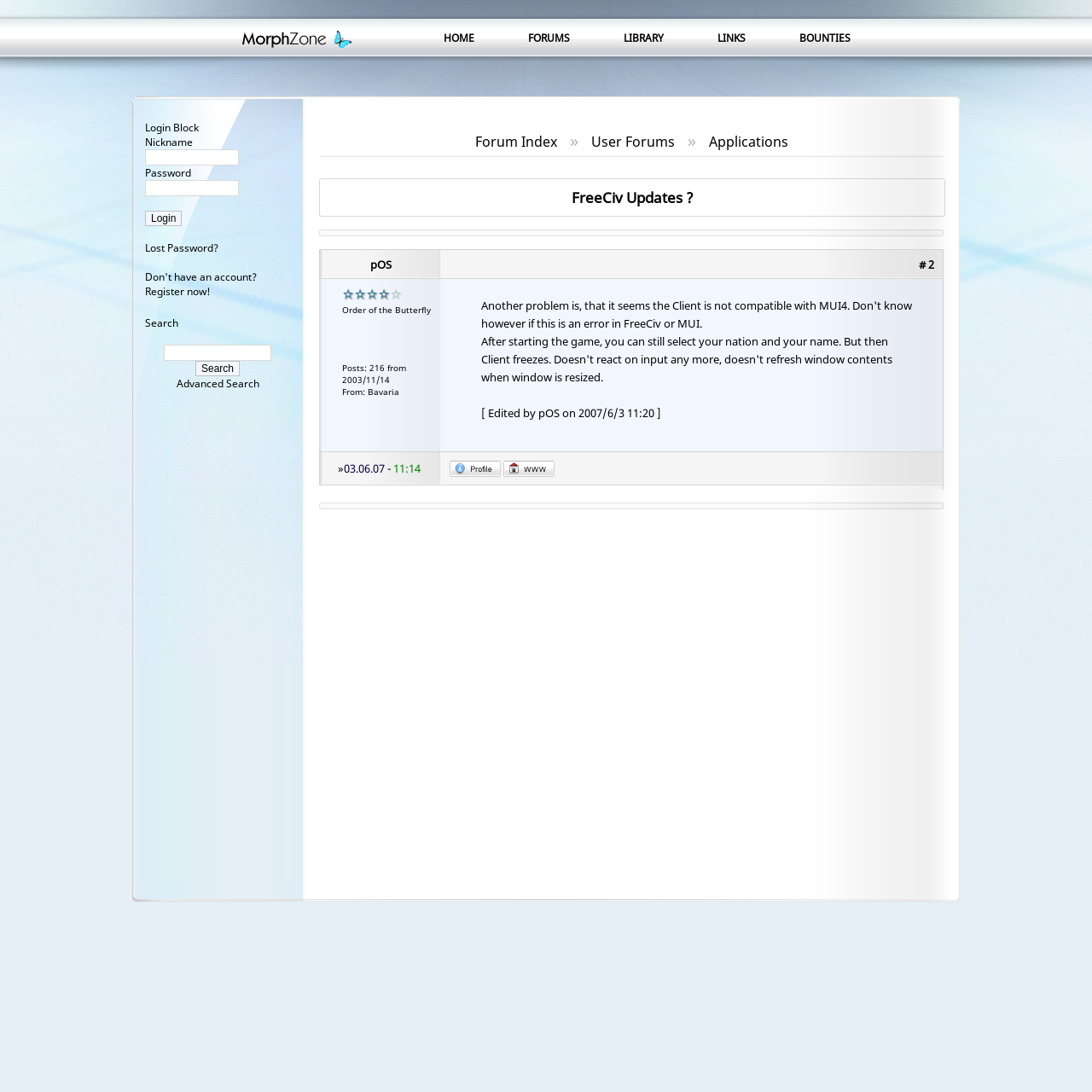Please identify the bounding box coordinates of the area that needs to be clicked to fulfill the following instruction: "Click on the Login button."

[0.133, 0.193, 0.167, 0.207]